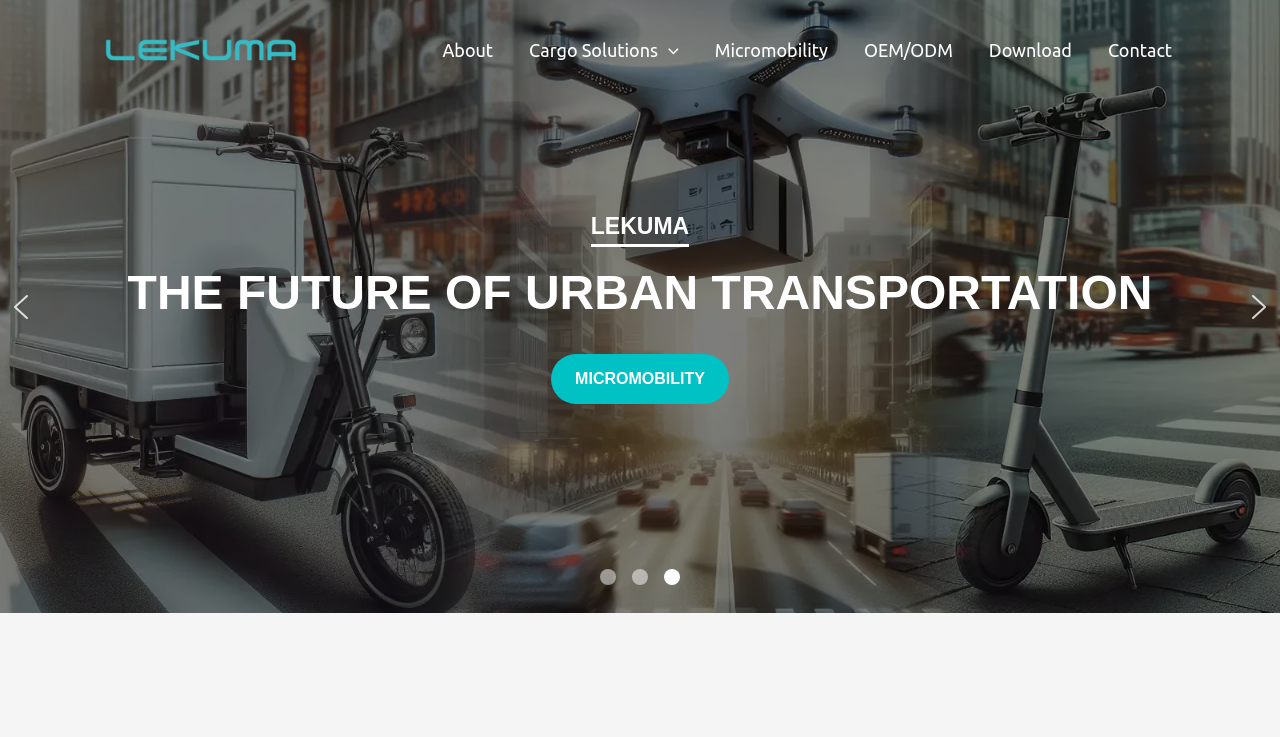Could you indicate the bounding box coordinates of the region to click in order to complete this instruction: "Go to About page".

[0.332, 0.02, 0.399, 0.115]